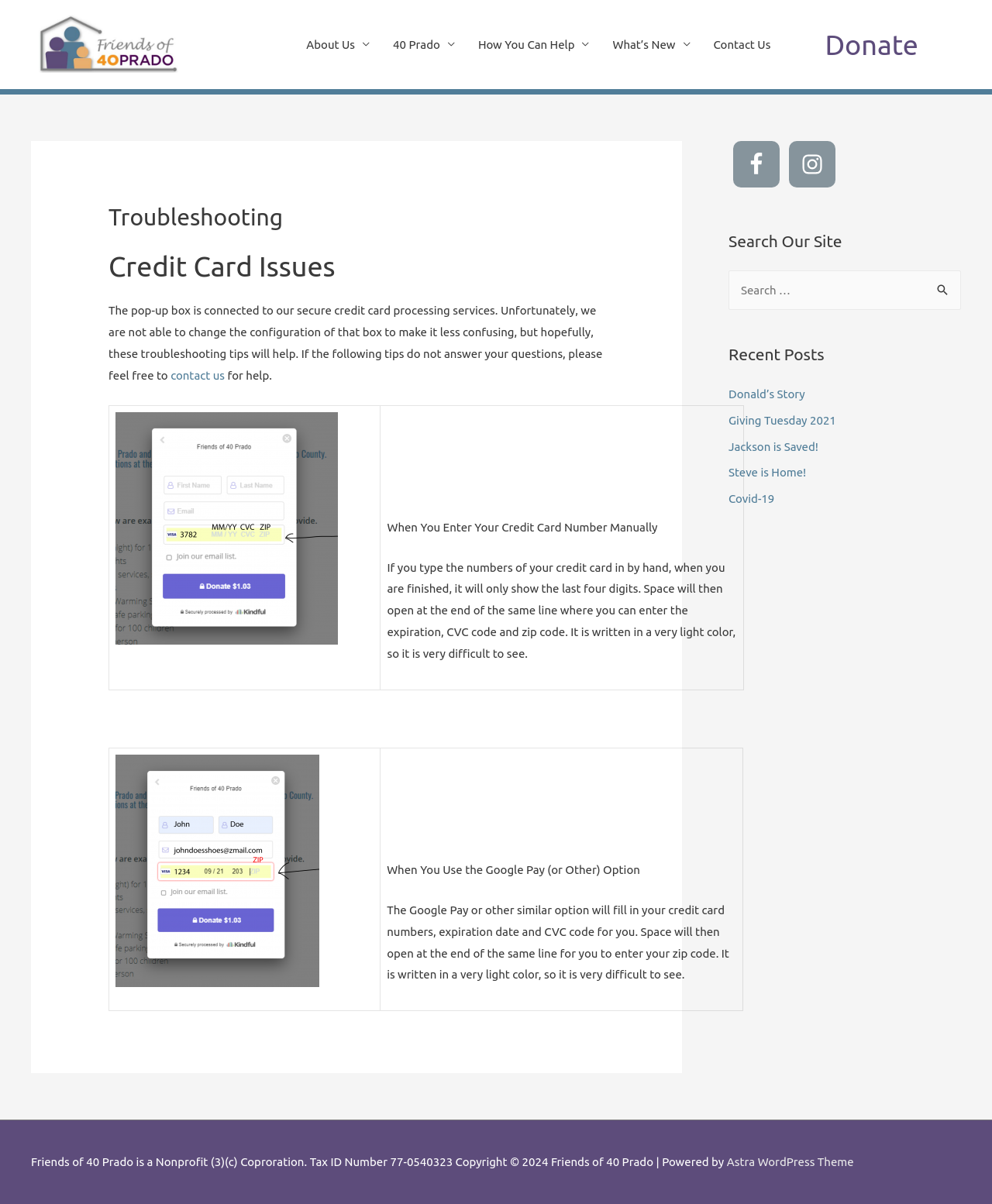Please identify the bounding box coordinates of the element's region that needs to be clicked to fulfill the following instruction: "Search for something on the site". The bounding box coordinates should consist of four float numbers between 0 and 1, i.e., [left, top, right, bottom].

[0.734, 0.224, 0.969, 0.257]